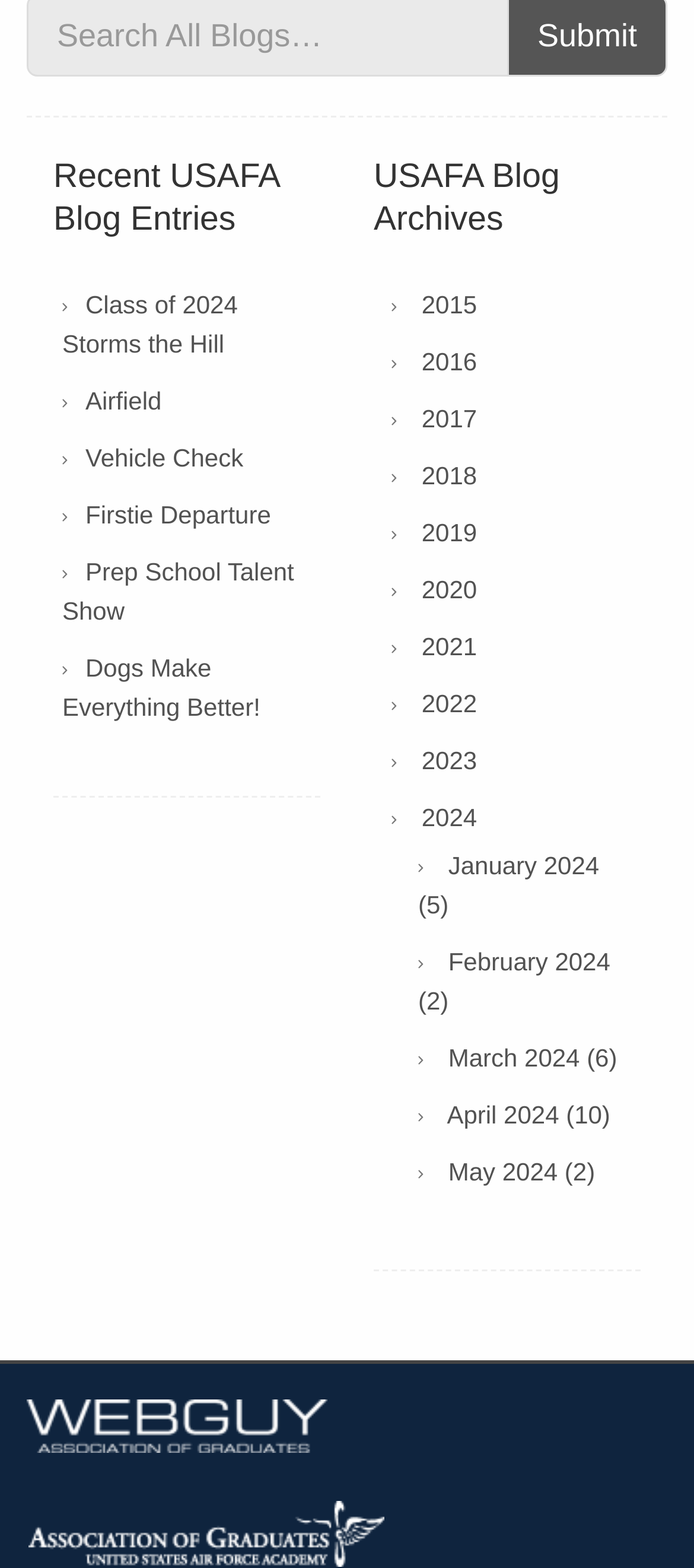Using the information shown in the image, answer the question with as much detail as possible: How many months are listed in 2024?

I counted the number of links under the '2024' year in the archives, which are 'January 2024', 'February 2024', 'March 2024', 'April 2024', and 'May 2024', and there are 5 in total.